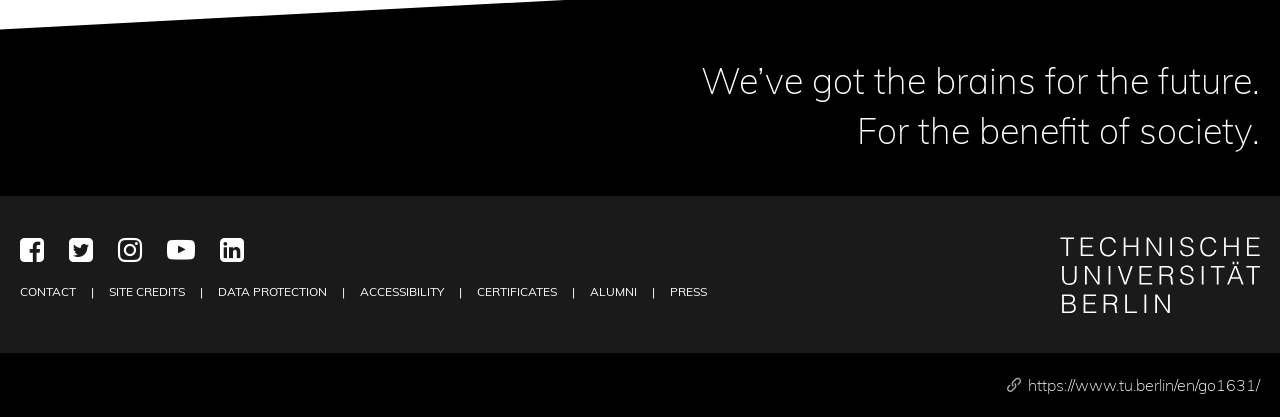Locate the bounding box coordinates of the clickable region necessary to complete the following instruction: "Go to CONTACT page". Provide the coordinates in the format of four float numbers between 0 and 1, i.e., [left, top, right, bottom].

[0.004, 0.673, 0.071, 0.723]